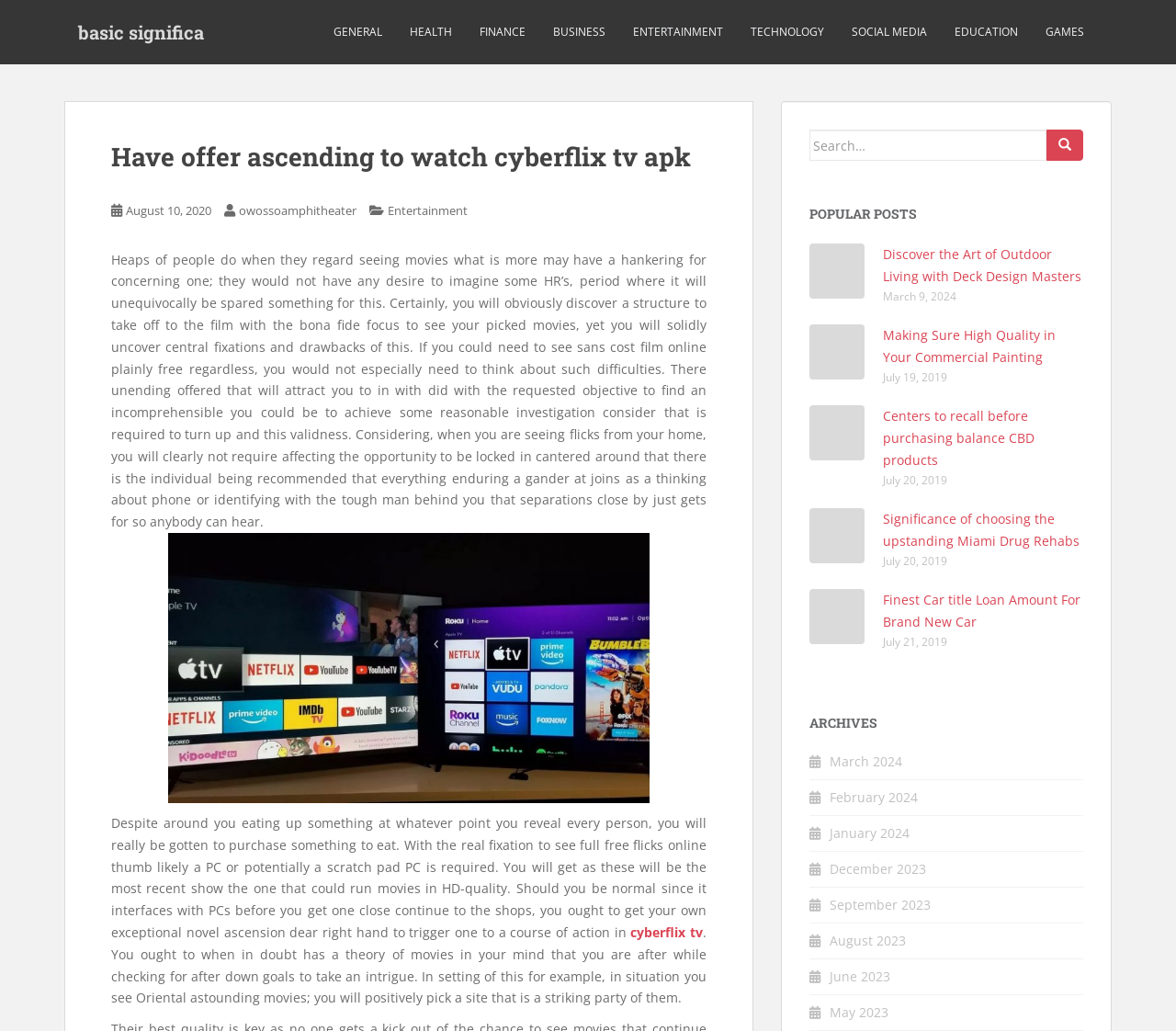Identify the bounding box coordinates of the area you need to click to perform the following instruction: "Click on ENTERTAINMENT".

[0.538, 0.013, 0.615, 0.049]